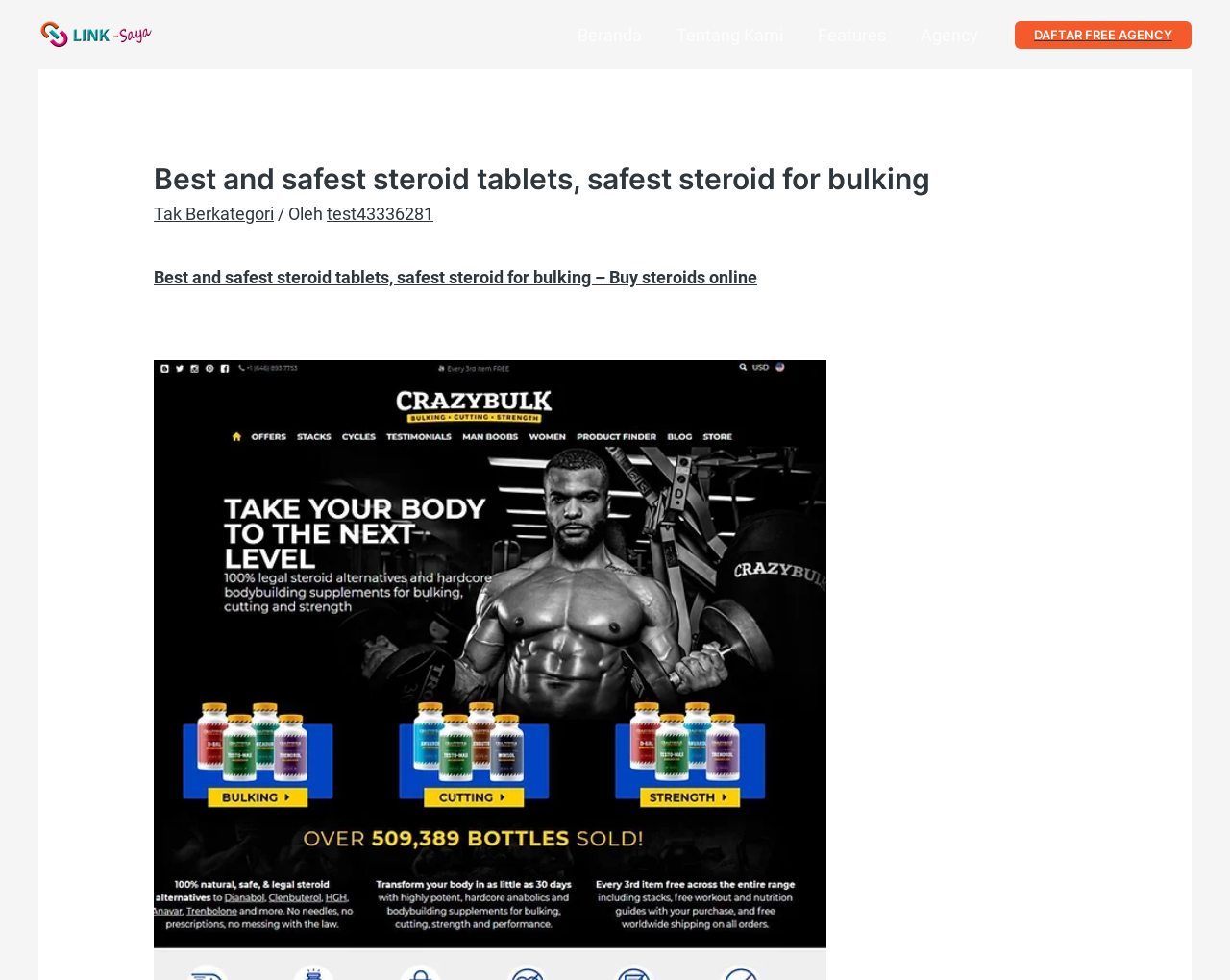Specify the bounding box coordinates of the element's area that should be clicked to execute the given instruction: "Click on the 'Best and safest steroid tablets, safest steroid for bulking – Buy steroids online' link". The coordinates should be four float numbers between 0 and 1, i.e., [left, top, right, bottom].

[0.125, 0.273, 0.616, 0.293]